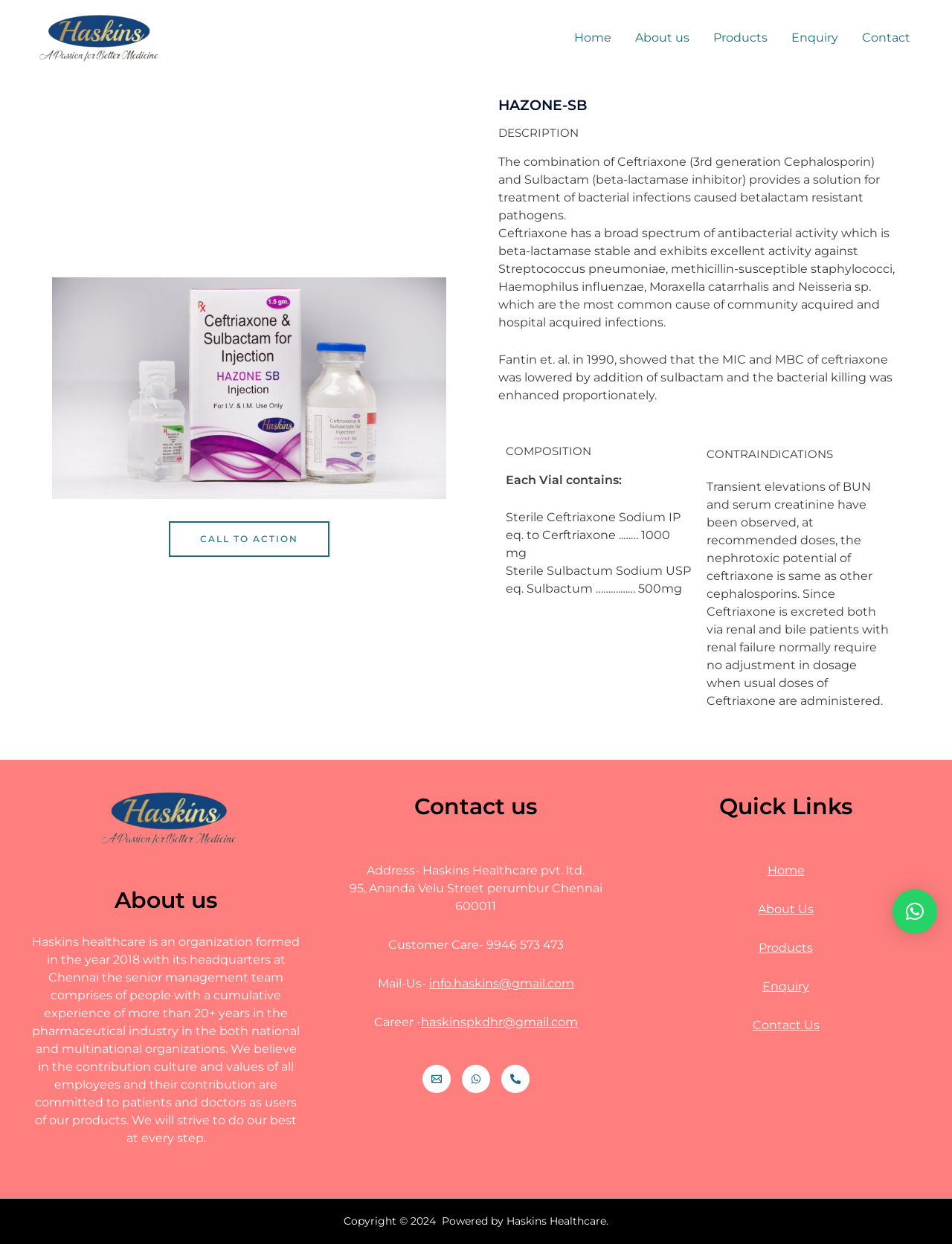How can I contact Haskins Healthcare?
Please utilize the information in the image to give a detailed response to the question.

The contact information for Haskins Healthcare can be found in the footer section of the webpage, which provides an email address 'info.haskins@gmail.com' and a phone number '9946 573 473', as well as a physical address.